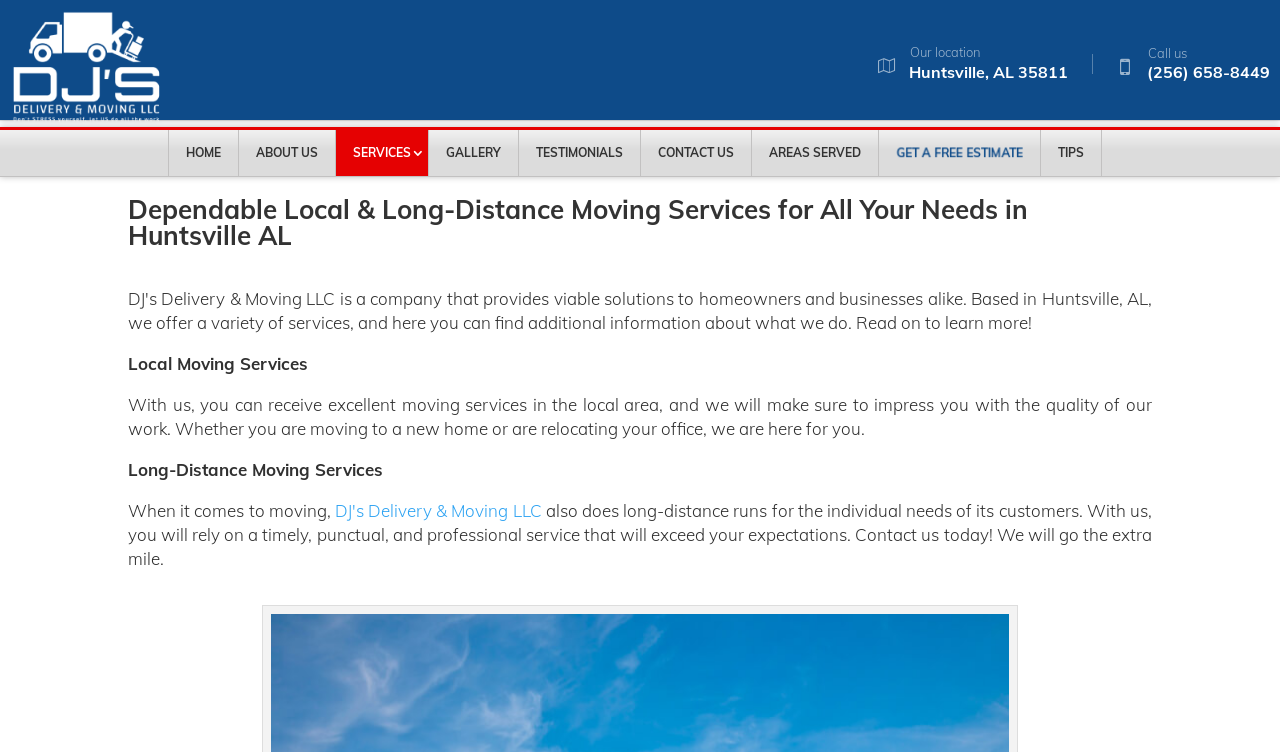Extract the primary header of the webpage and generate its text.

Dependable Local & Long-Distance Moving Services for All Your Needs in Huntsville AL